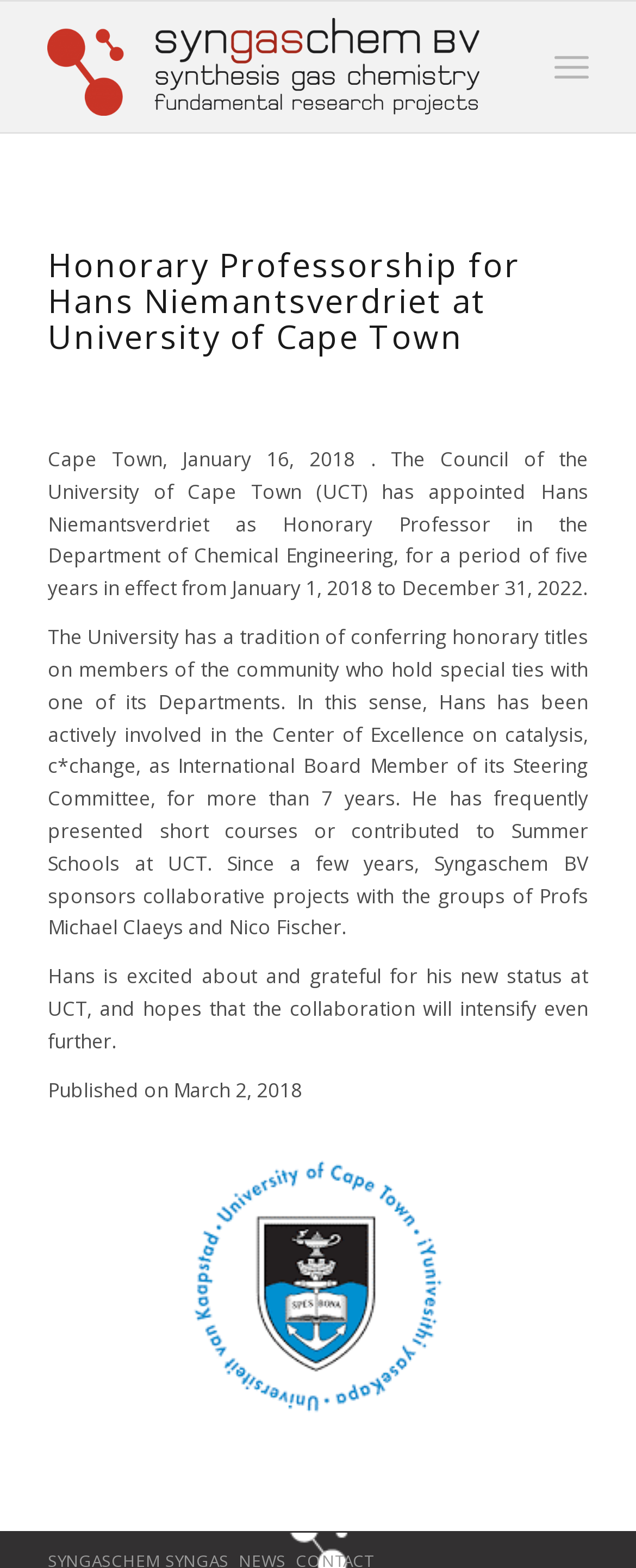What is the name of the company that sponsors collaborative projects with the University of Cape Town?
Using the image as a reference, deliver a detailed and thorough answer to the question.

The answer can be found in the second paragraph of the webpage, which states that 'Since a few years, Syngaschem BV sponsors collaborative projects with the groups of Profs Michael Claeys and Nico Fischer...'.